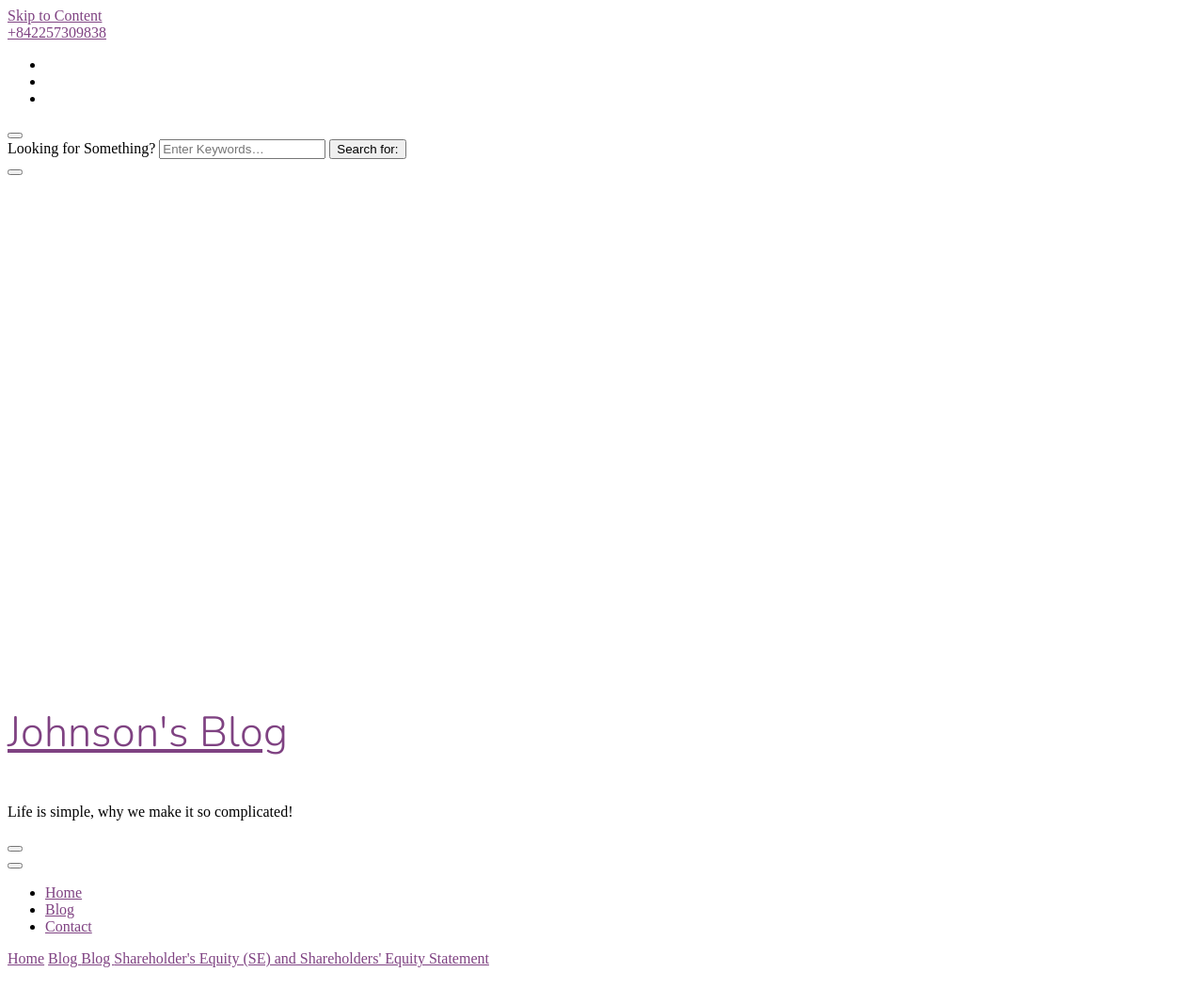What is the current page about?
Answer the question with just one word or phrase using the image.

Shareholder's Equity